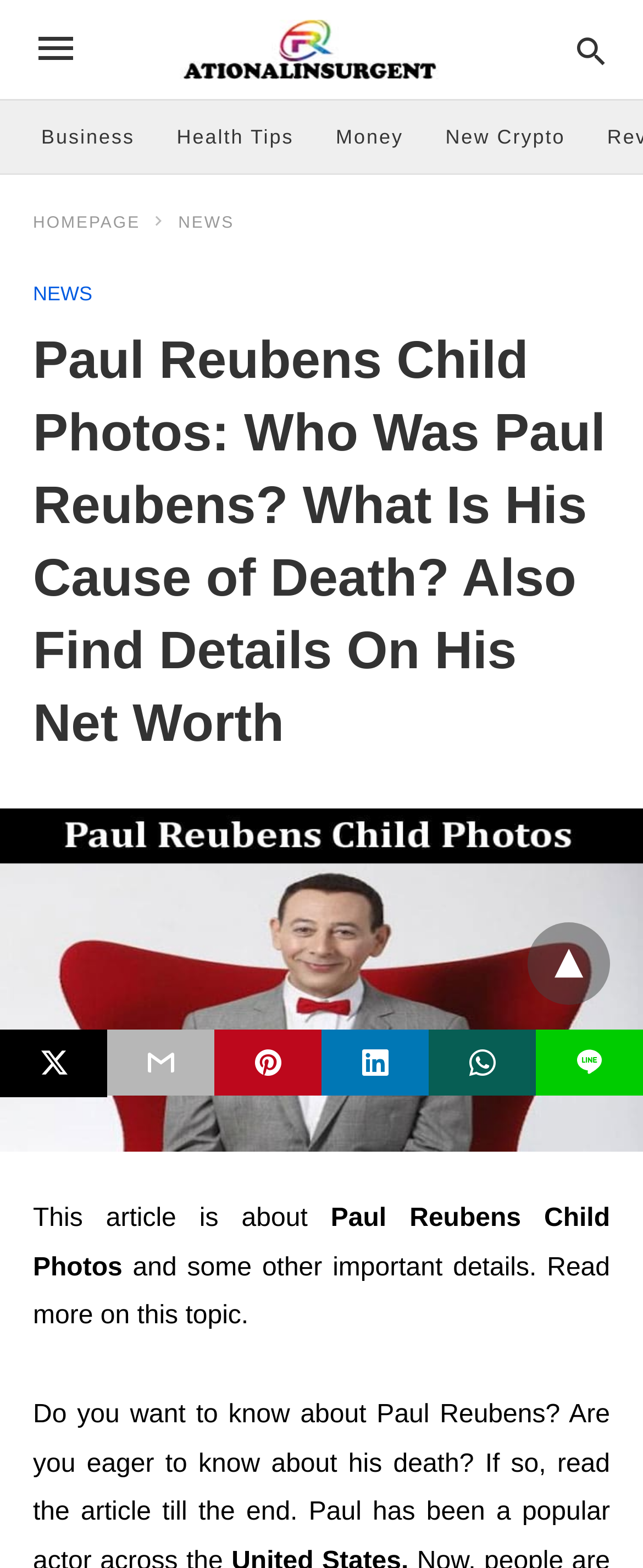Highlight the bounding box coordinates of the element you need to click to perform the following instruction: "Click on the Rational Insurgent logo."

[0.253, 0.013, 0.74, 0.051]